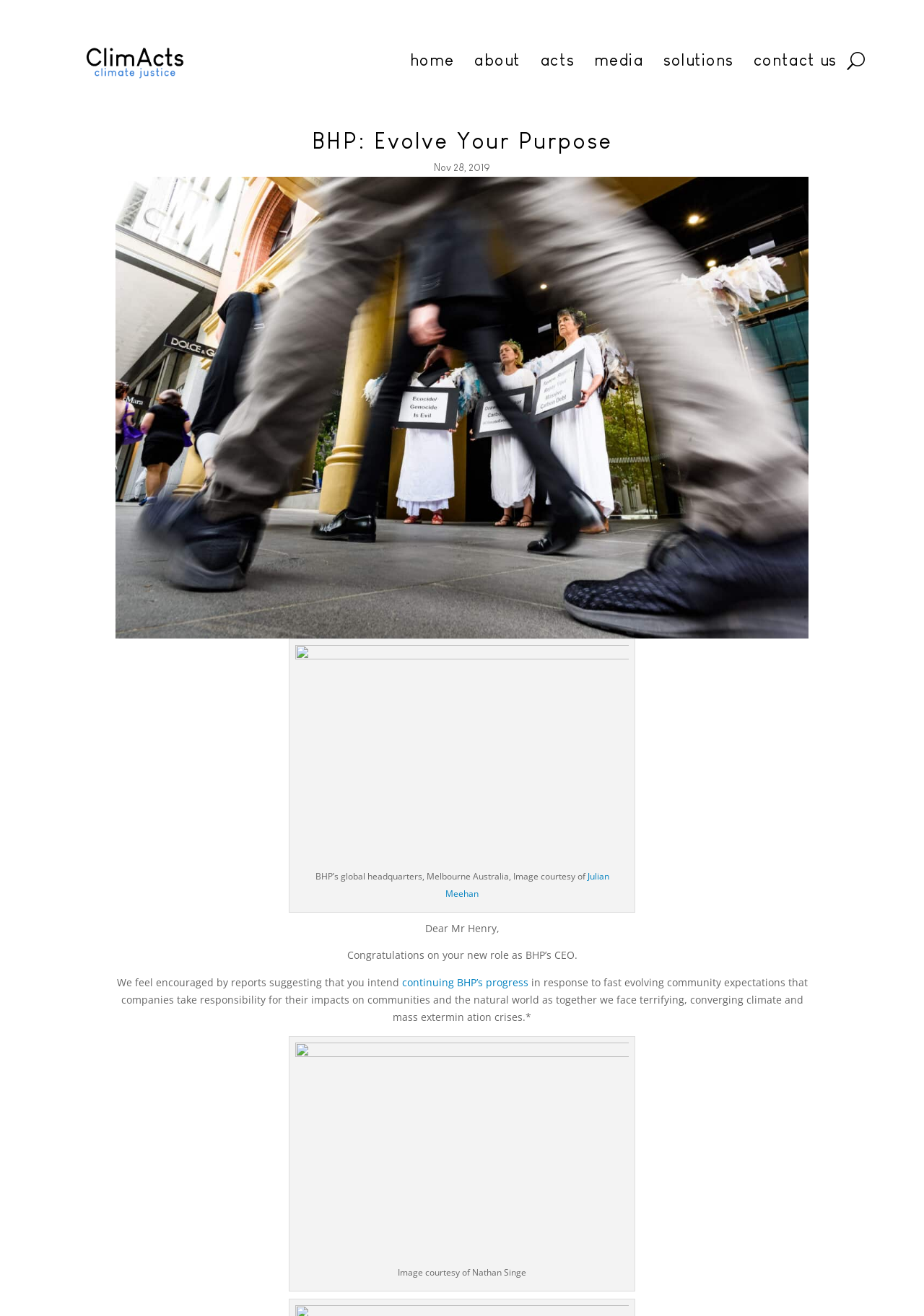What is the date mentioned in the webpage?
Please provide a comprehensive answer based on the details in the screenshot.

I found this answer by looking at the StaticText element with the text 'Nov 28, 2019' which is located above the image element.